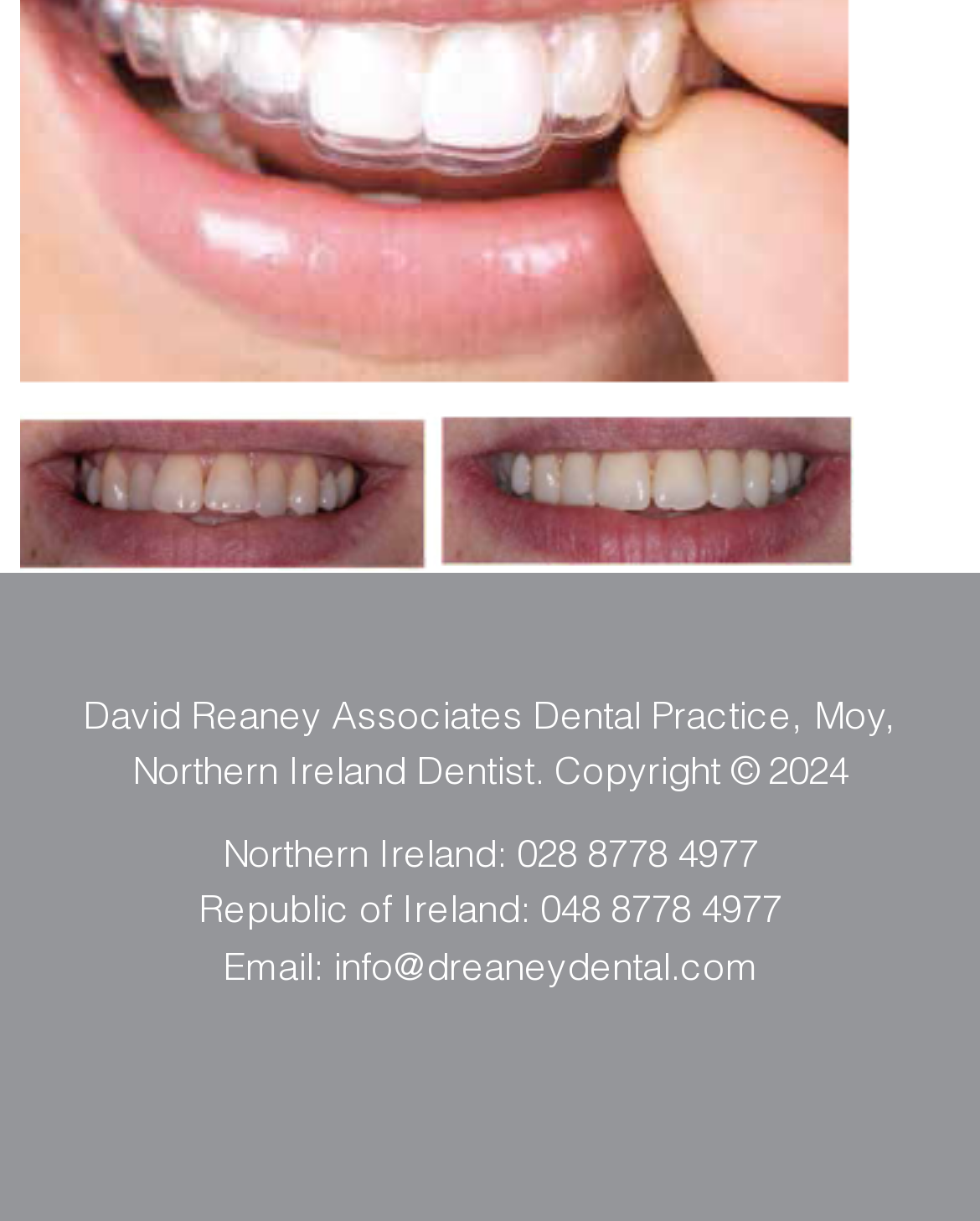Identify the bounding box for the element characterized by the following description: "048 8778 4977".

[0.551, 0.725, 0.797, 0.762]